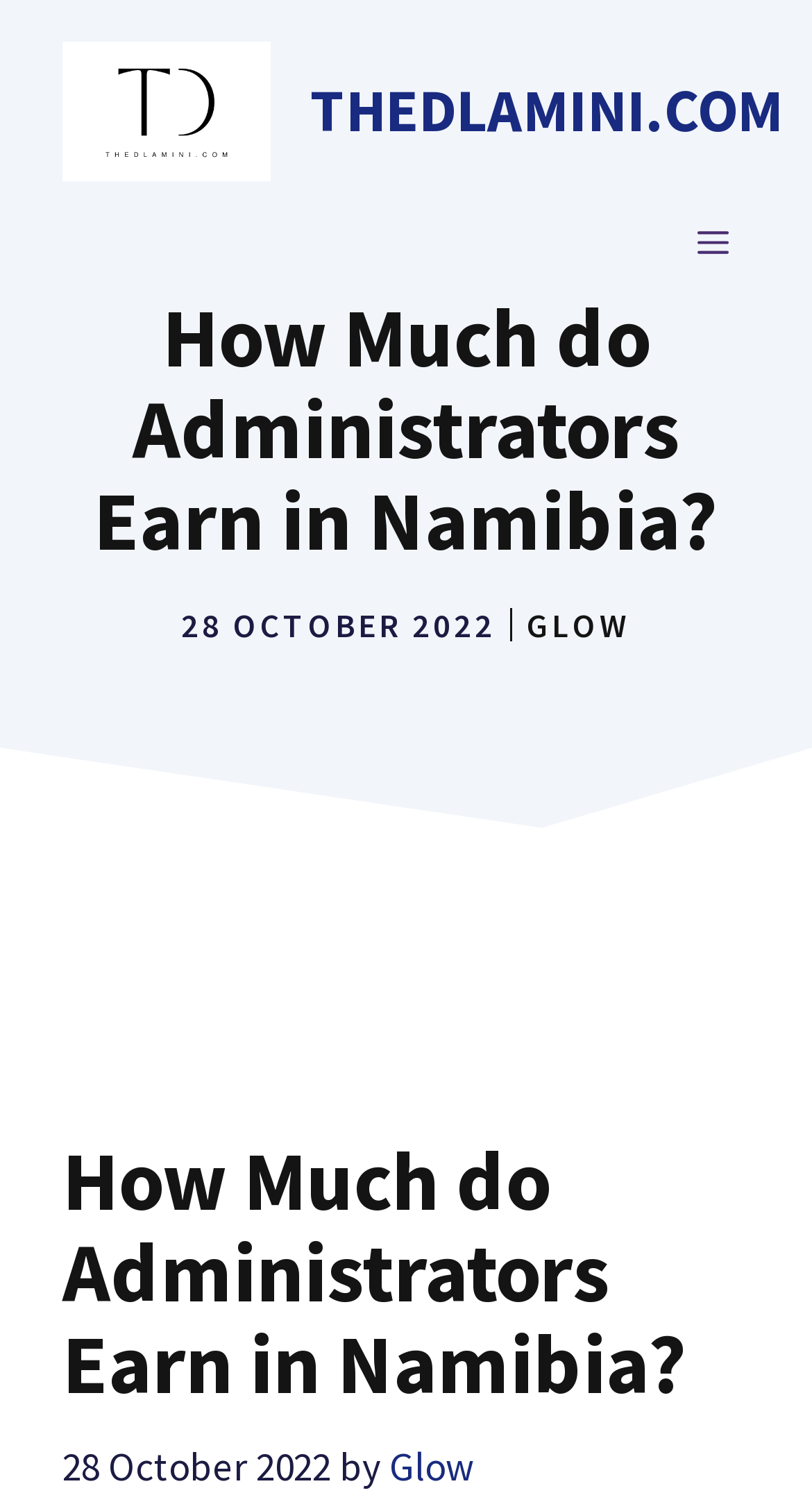Find and extract the text of the primary heading on the webpage.

How Much do Administrators Earn in Namibia?